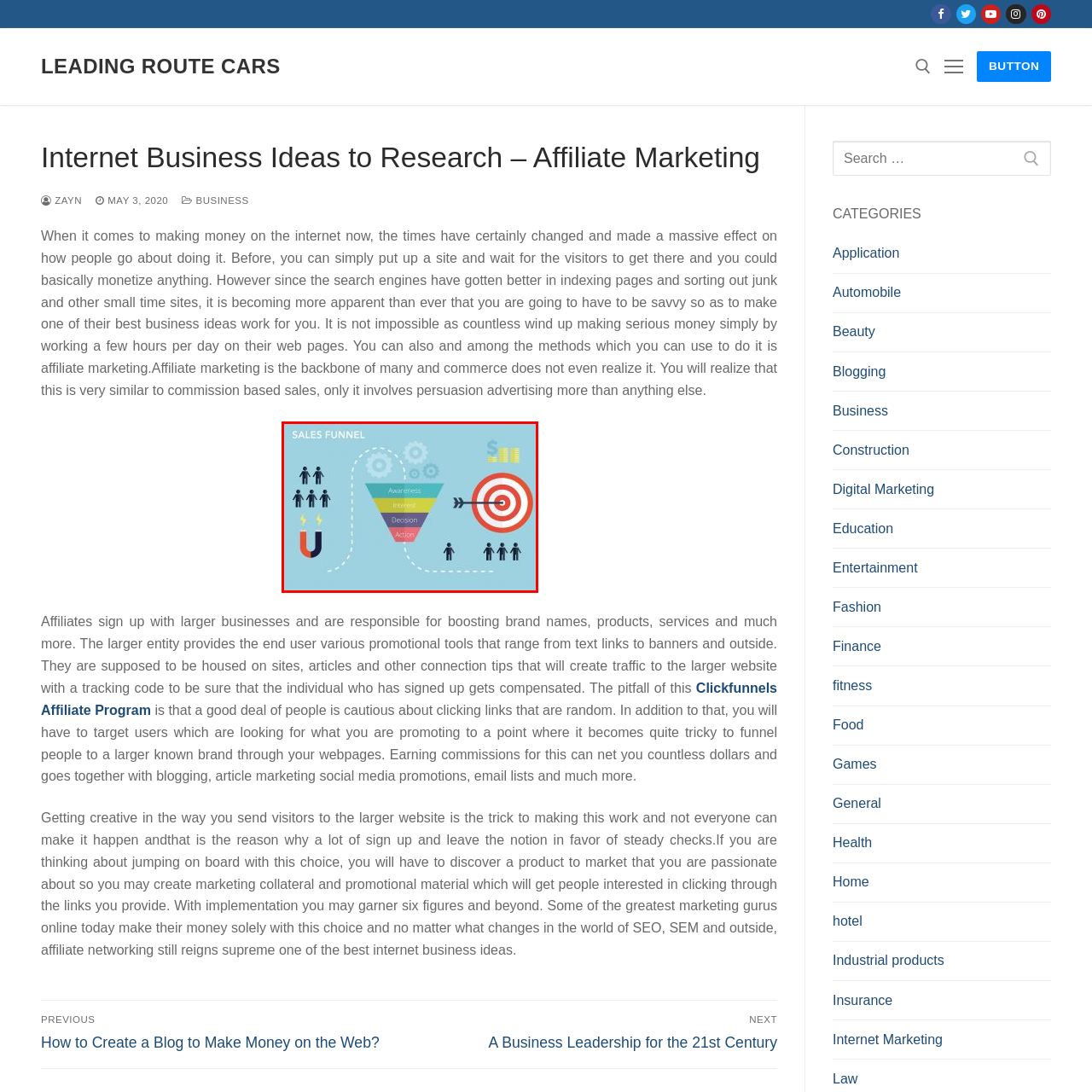What do the gears in the image represent? View the image inside the red bounding box and respond with a concise one-word or short-phrase answer.

Behind-the-scenes processes